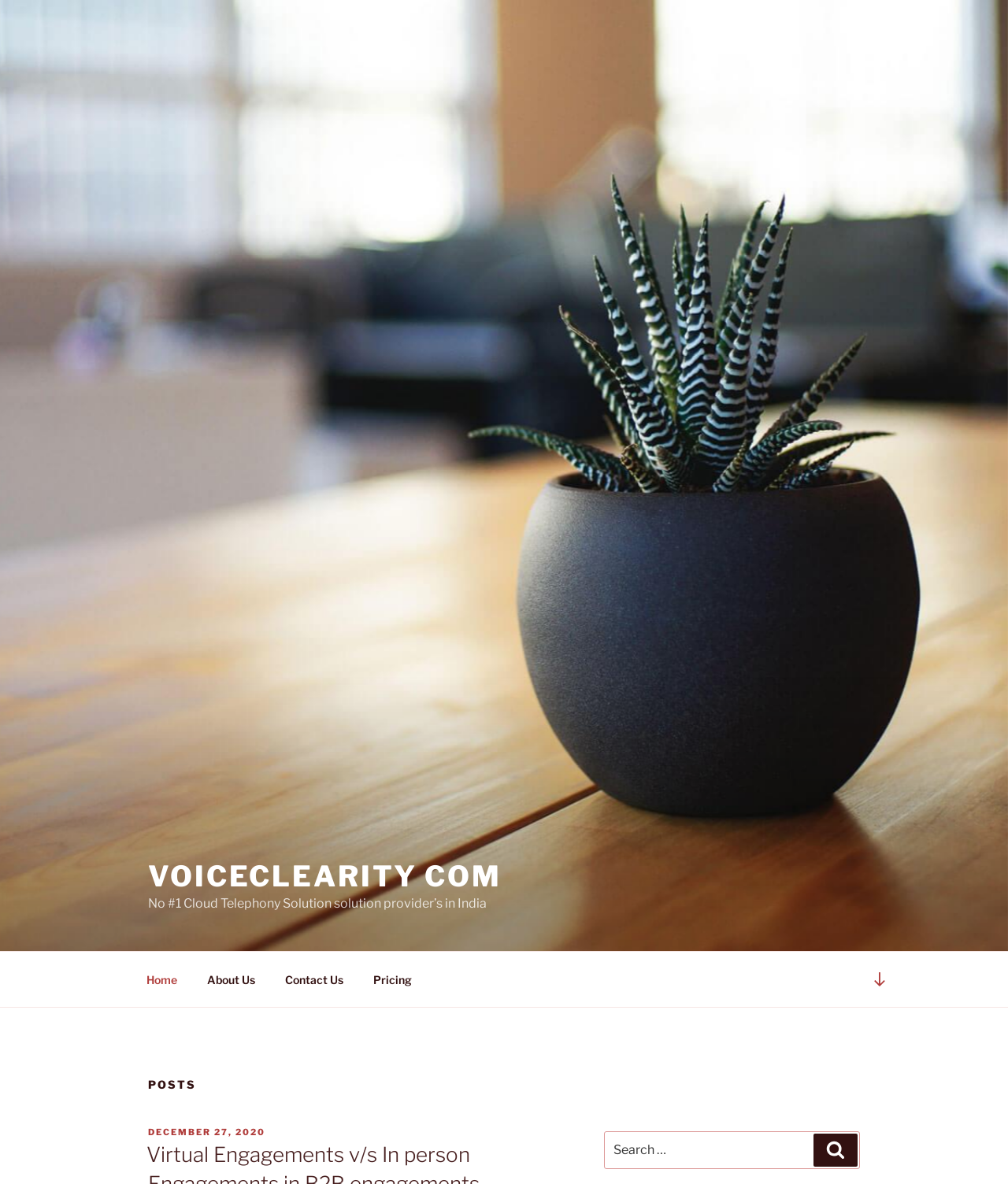What is the purpose of the link 'Scroll down to content'?
Please provide a detailed answer to the question.

The link 'Scroll down to content' is present at the top of the page, with a bounding box of [0.855, 0.81, 0.891, 0.843]. Its purpose is to allow users to quickly navigate to the main content of the page, skipping the top section.